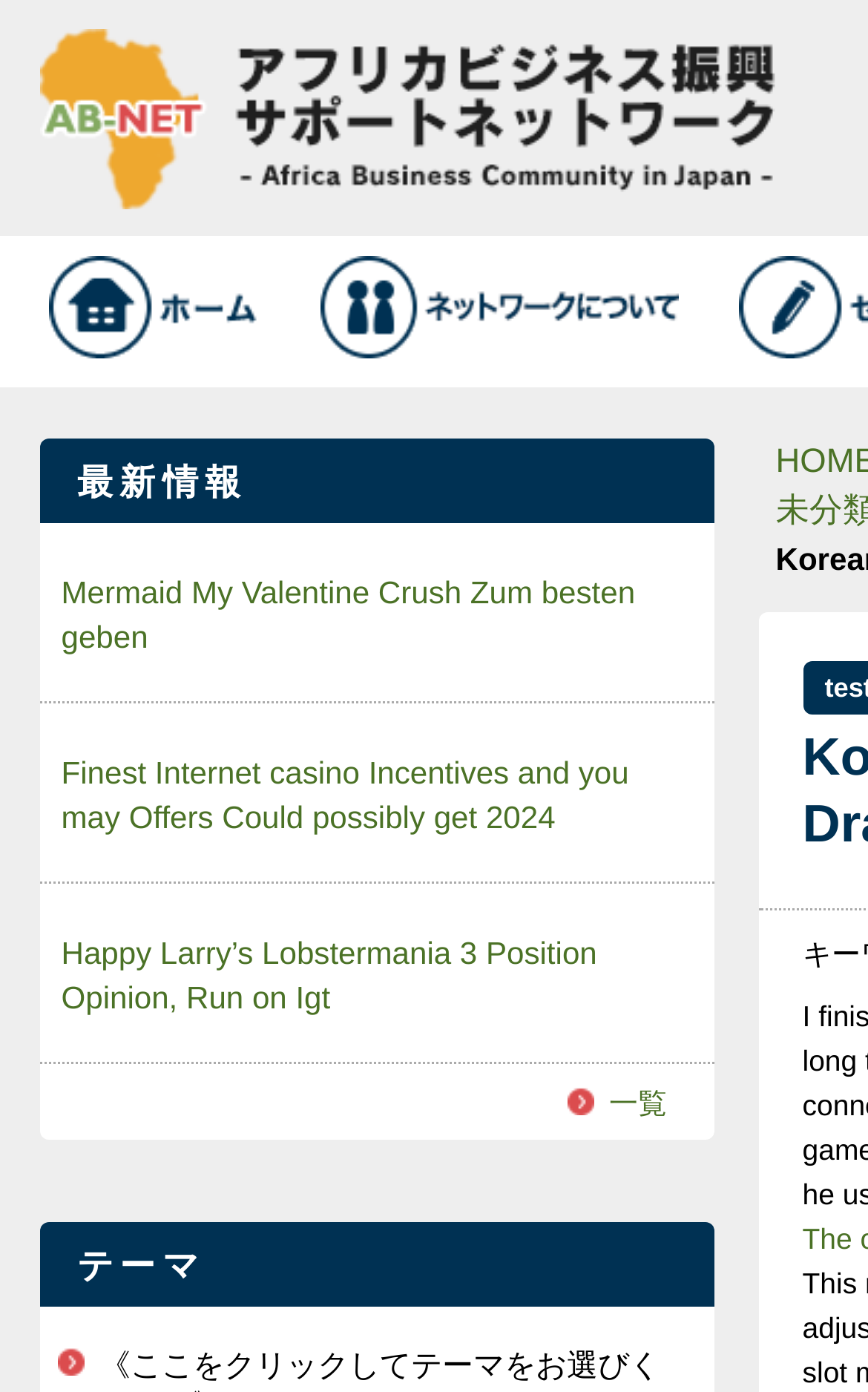How many links are under '最新情報'?
Please provide a single word or phrase as your answer based on the screenshot.

3